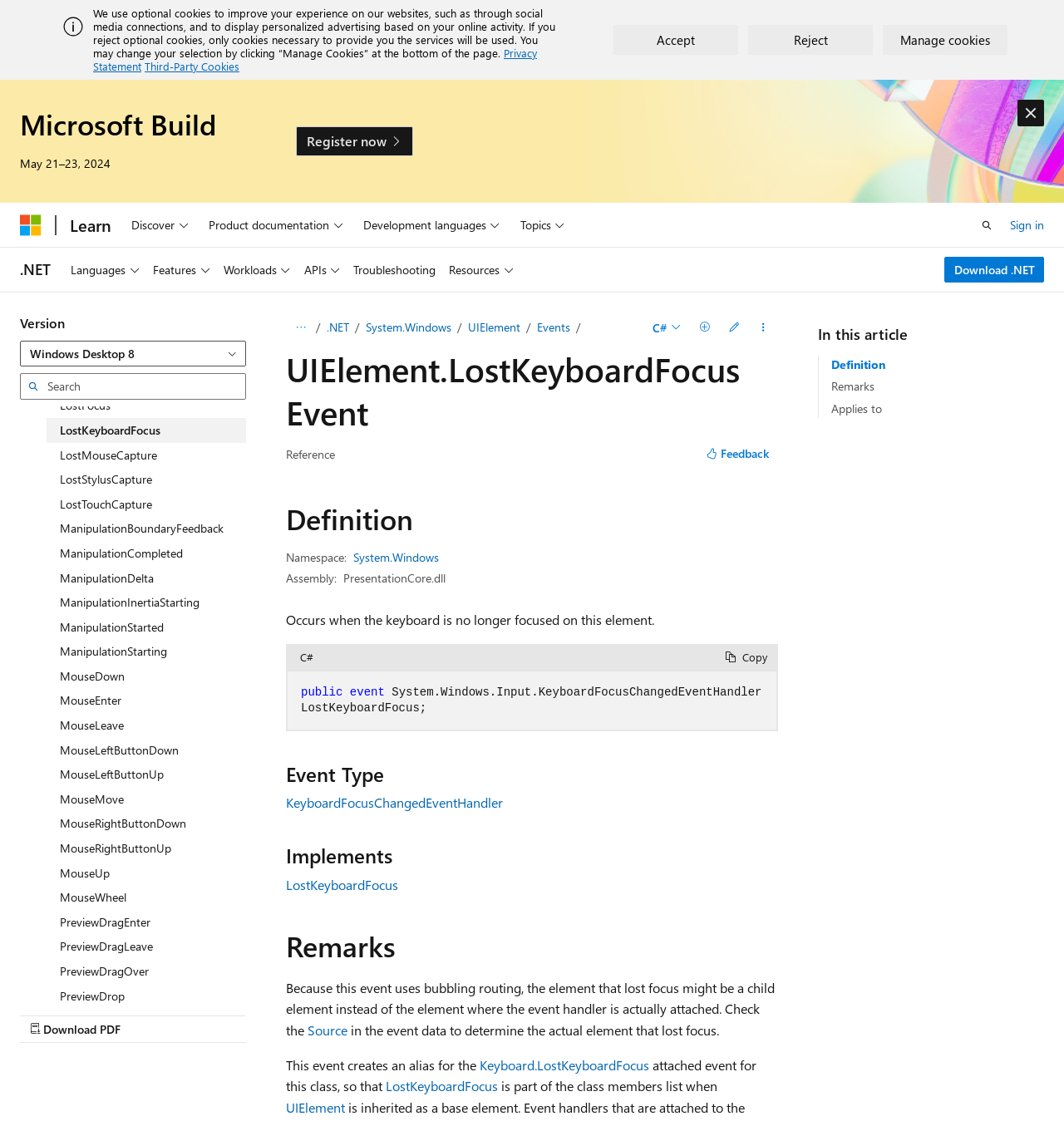Please locate the bounding box coordinates of the element that needs to be clicked to achieve the following instruction: "Click the 'Sign in' link". The coordinates should be four float numbers between 0 and 1, i.e., [left, top, right, bottom].

[0.949, 0.191, 0.981, 0.21]